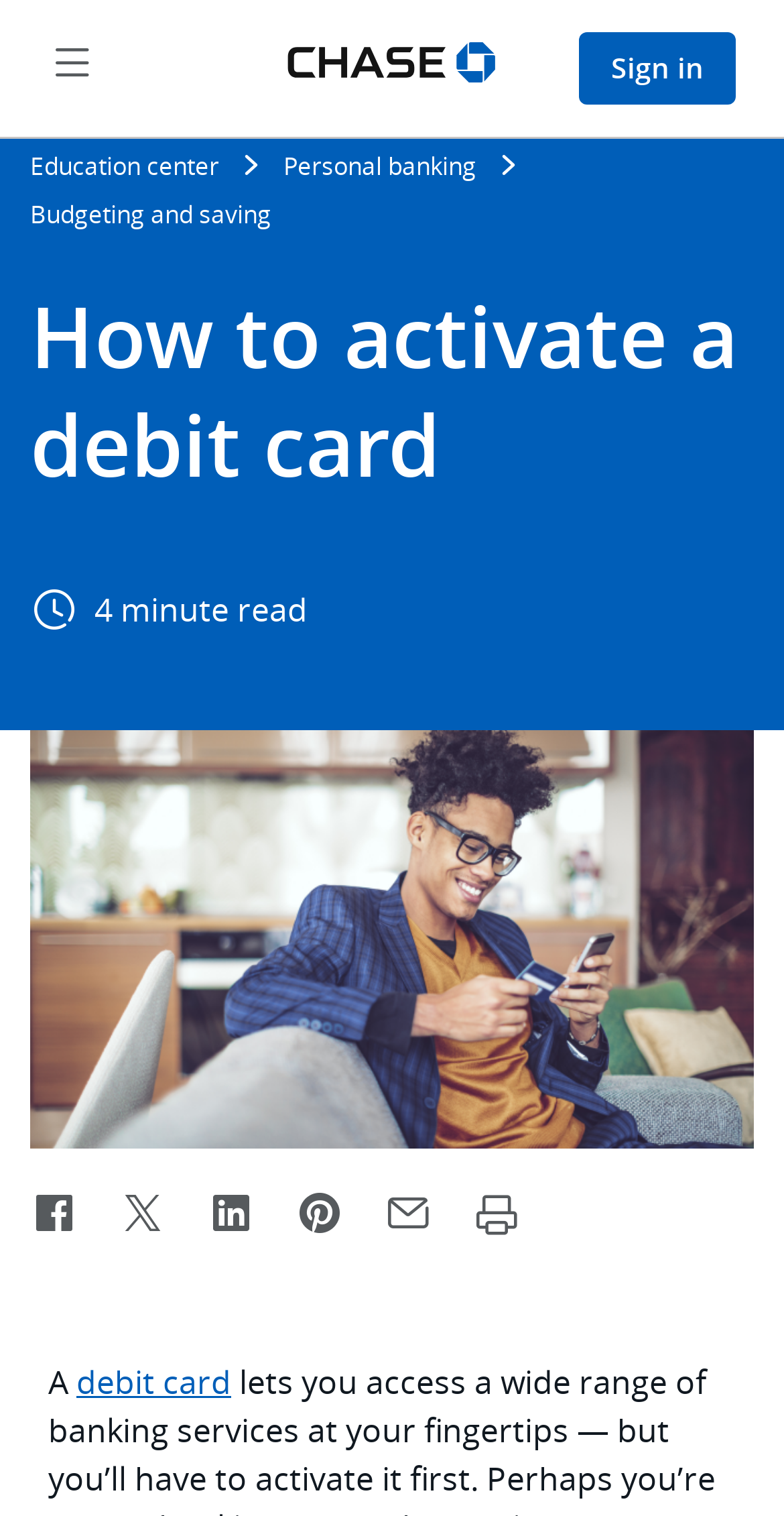Please find the bounding box coordinates for the clickable element needed to perform this instruction: "Open the side menu".

[0.062, 0.025, 0.123, 0.062]